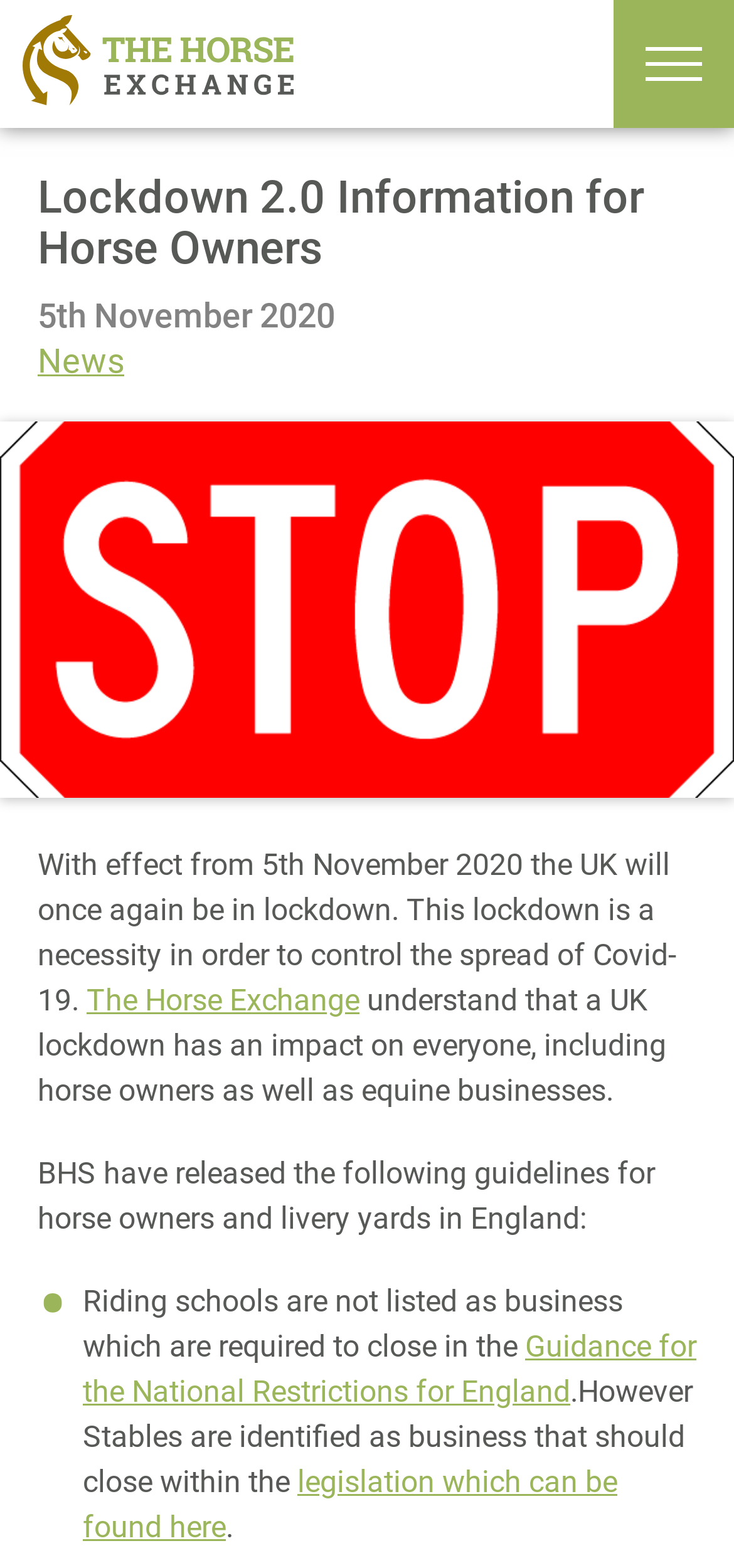What is the purpose of the lockdown?
Based on the image, answer the question with as much detail as possible.

The purpose of the lockdown can be inferred from the text on the webpage, which states that the lockdown is a necessity in order to control the spread of Covid-19. This suggests that the primary goal of the lockdown is to slow the spread of the virus.